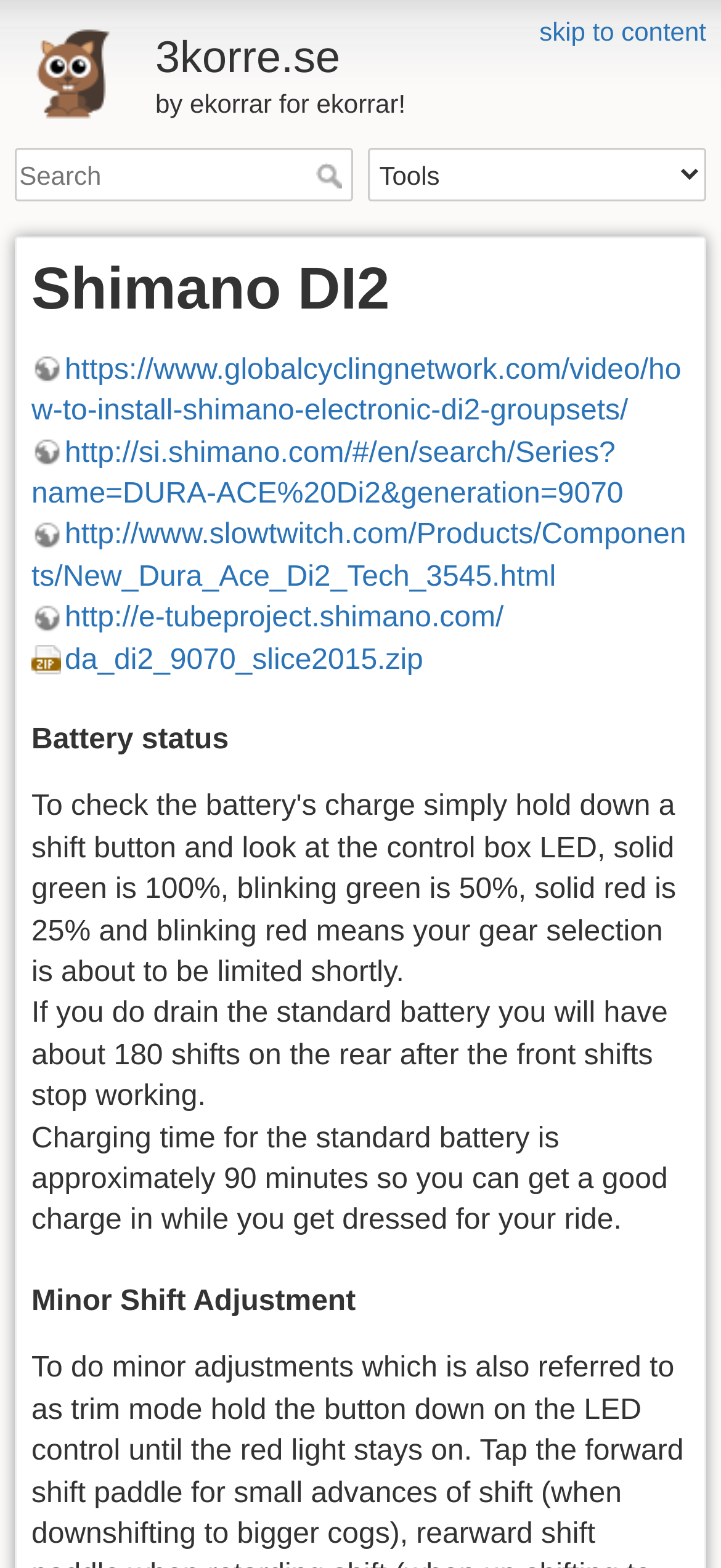Locate the bounding box coordinates of the area where you should click to accomplish the instruction: "download da_di2_9070_slice2015.zip".

[0.044, 0.411, 0.587, 0.431]